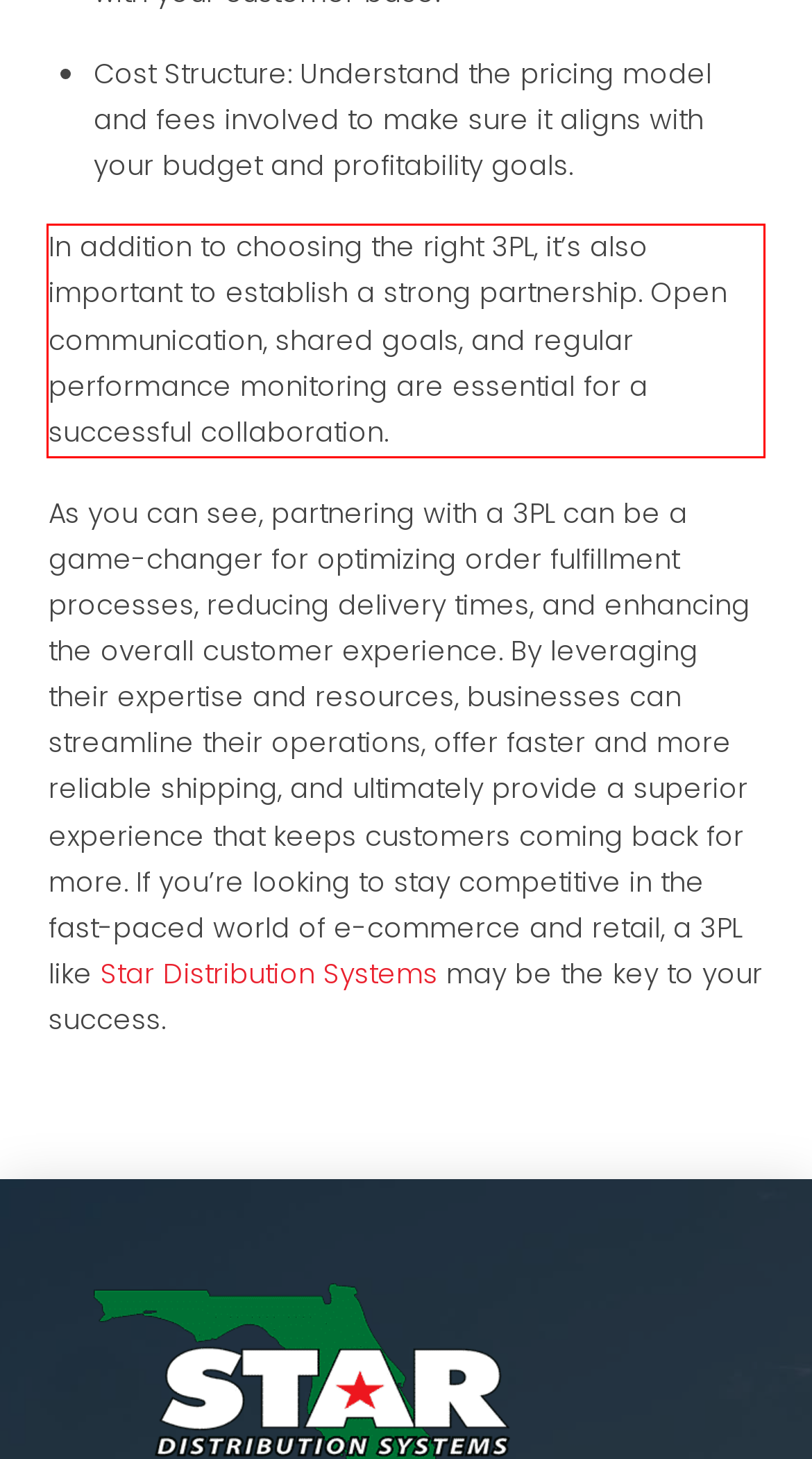There is a UI element on the webpage screenshot marked by a red bounding box. Extract and generate the text content from within this red box.

In addition to choosing the right 3PL, it’s also important to establish a strong partnership. Open communication, shared goals, and regular performance monitoring are essential for a successful collaboration.